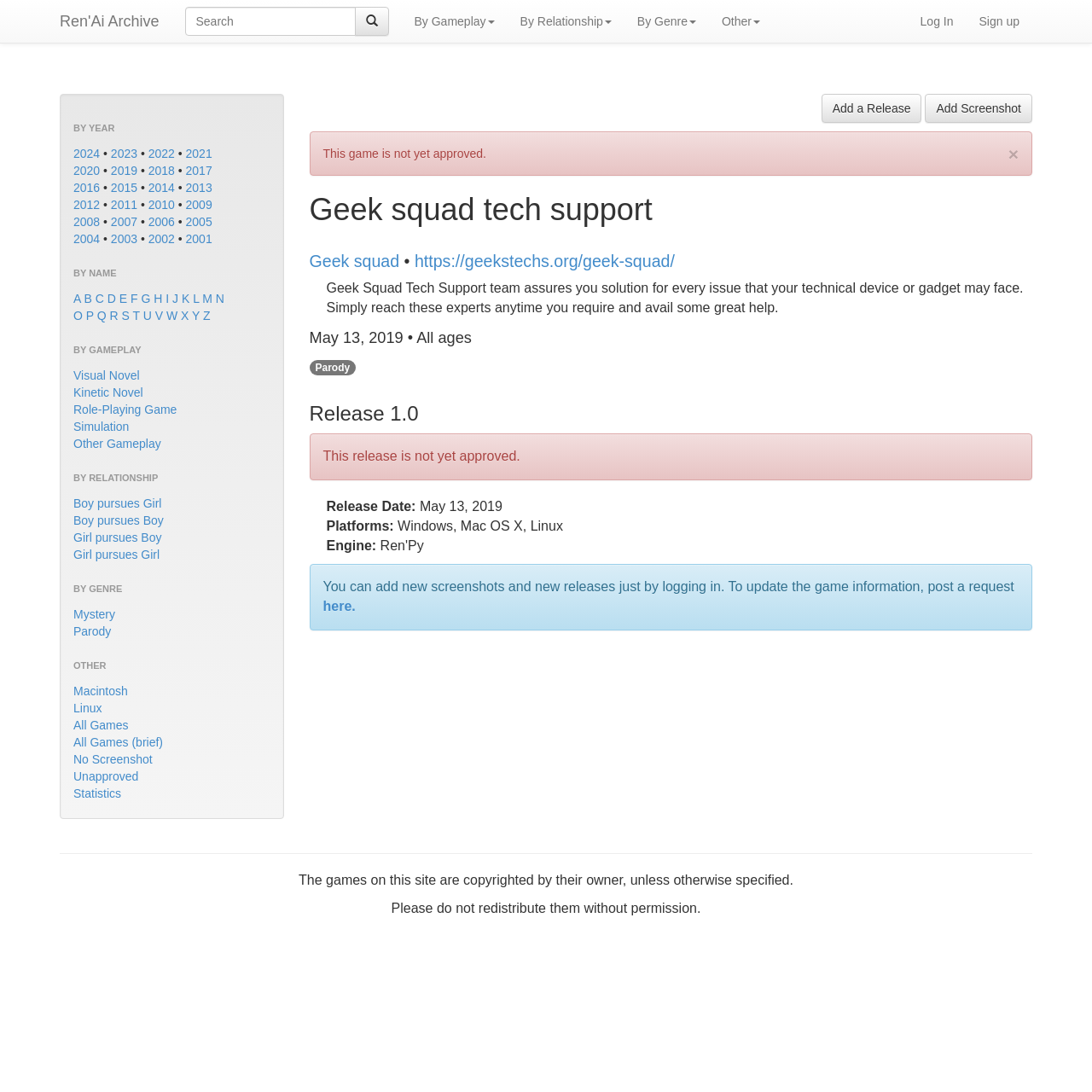Predict the bounding box coordinates of the UI element that matches this description: "2011". The coordinates should be in the format [left, top, right, bottom] with each value between 0 and 1.

[0.101, 0.181, 0.126, 0.194]